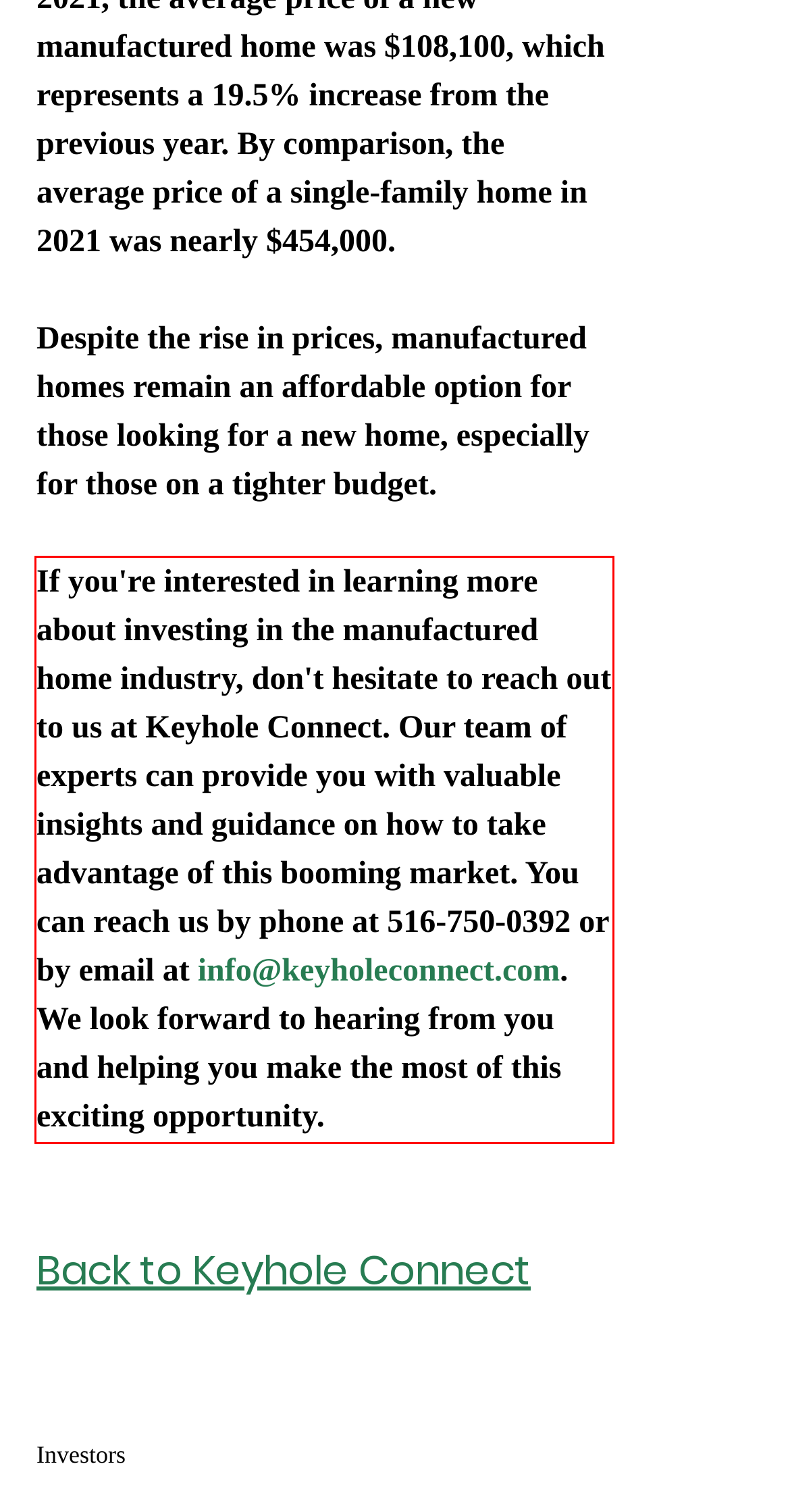Using OCR, extract the text content found within the red bounding box in the given webpage screenshot.

If you're interested in learning more about investing in the manufactured home industry, don't hesitate to reach out to us at Keyhole Connect. Our team of experts can provide you with valuable insights and guidance on how to take advantage of this booming market. You can reach us by phone at 516-750-0392 or by email at info@keyholeconnect.com. We look forward to hearing from you and helping you make the most of this exciting opportunity.